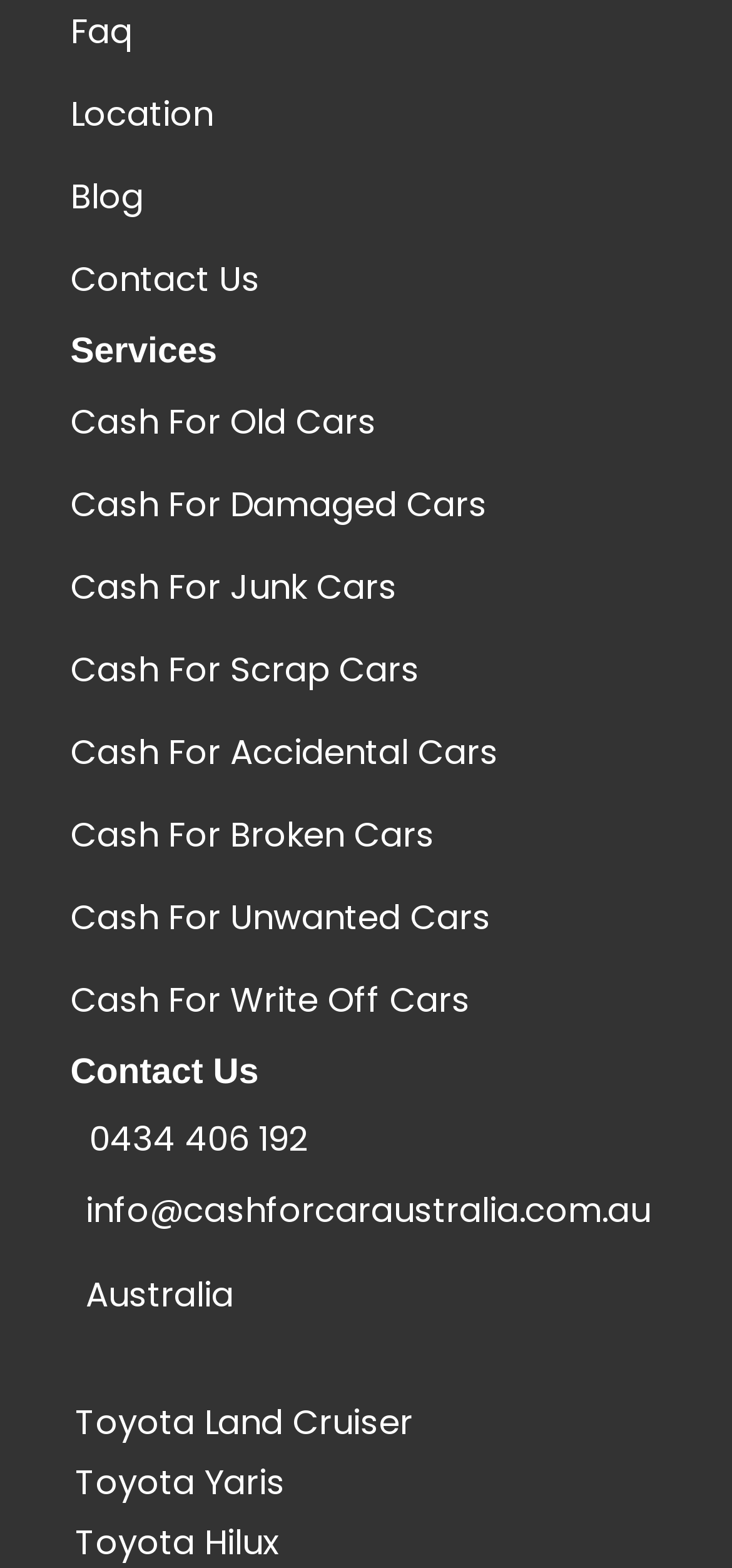Determine the bounding box coordinates of the section I need to click to execute the following instruction: "click About Us". Provide the coordinates as four float numbers between 0 and 1, i.e., [left, top, right, bottom].

[0.096, 0.039, 0.304, 0.069]